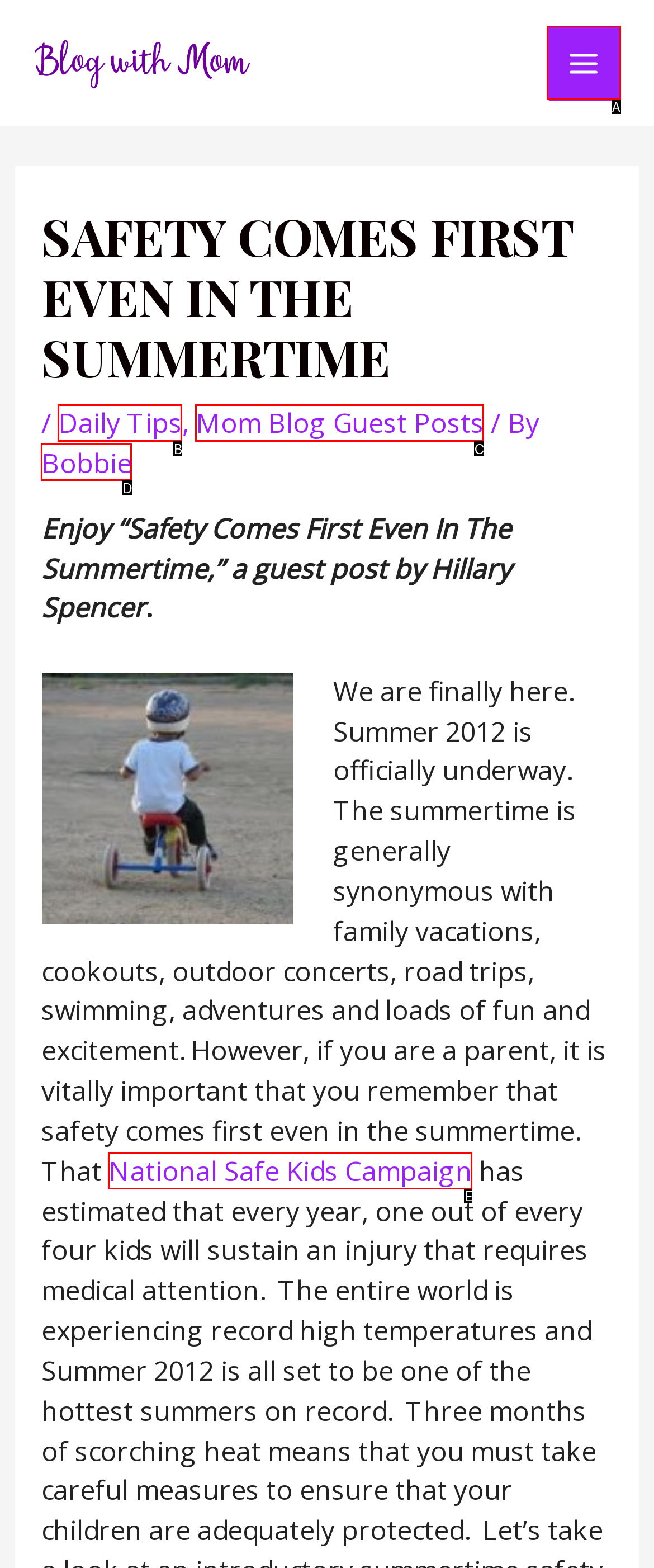From the given choices, indicate the option that best matches: National Safe Kids Campaign
State the letter of the chosen option directly.

E